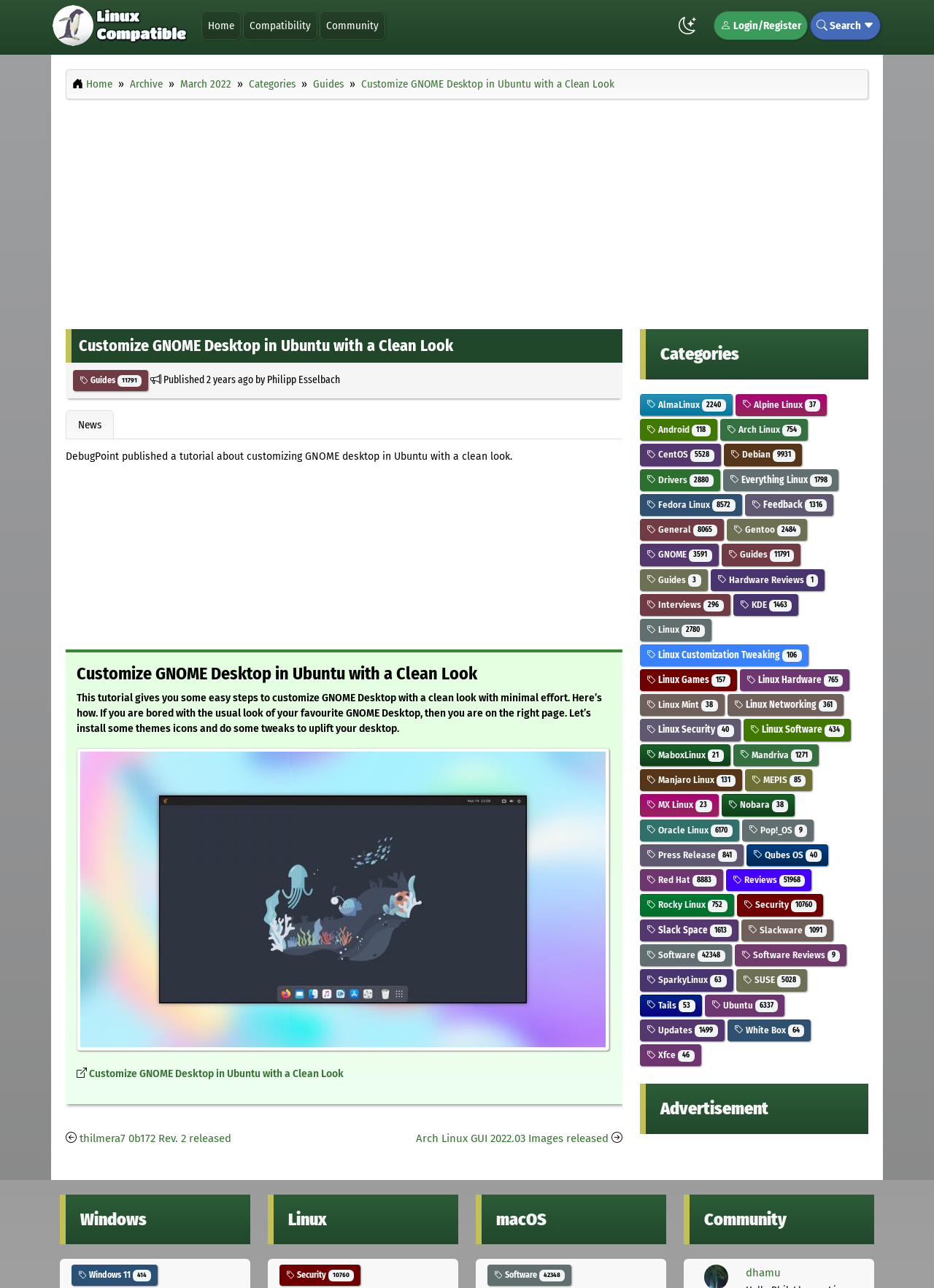Provide a brief response in the form of a single word or phrase:
What is the purpose of the tutorial?

To customize GNOME desktop with a clean look